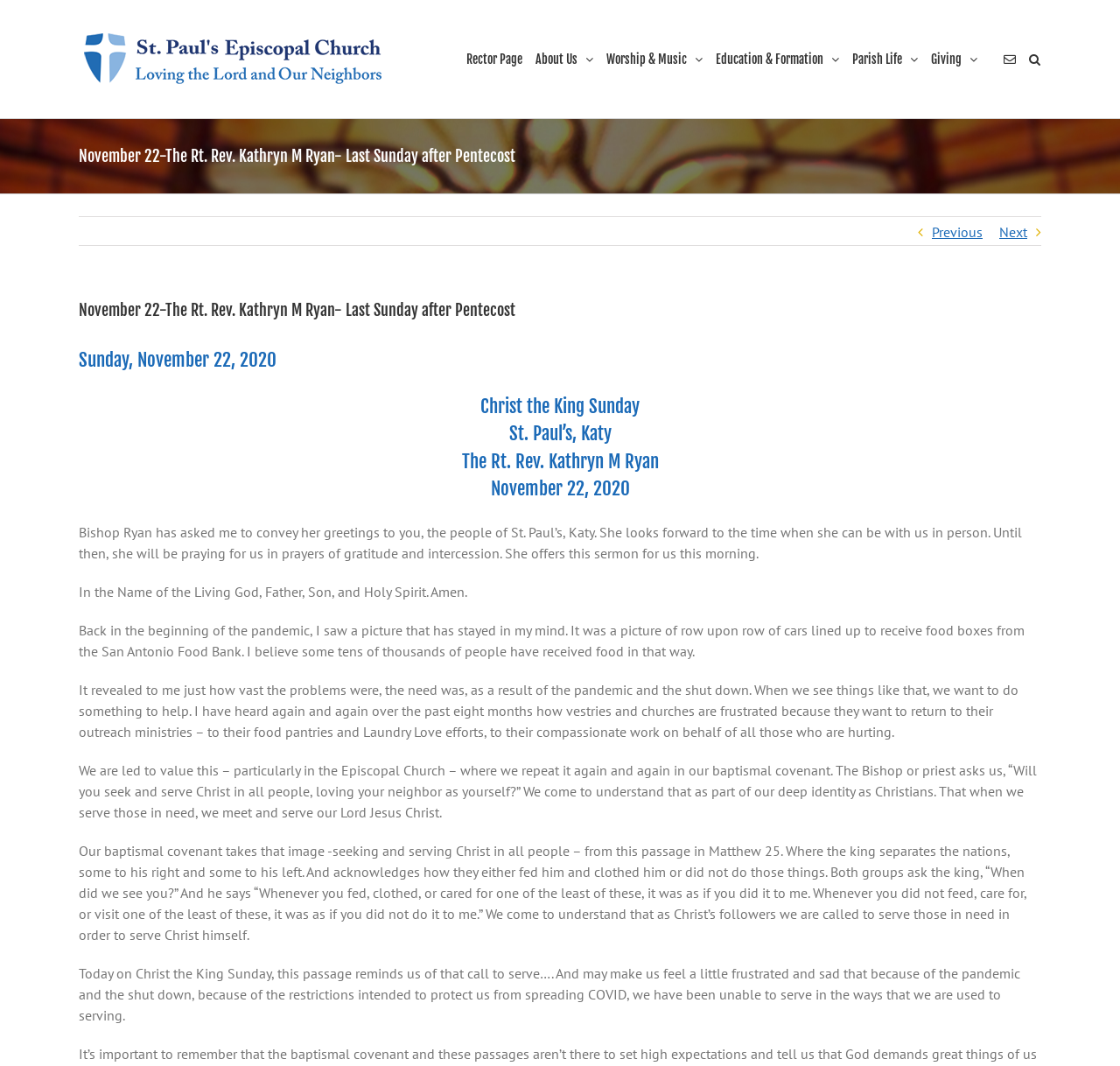Determine the bounding box coordinates of the section to be clicked to follow the instruction: "Go to Rector Page". The coordinates should be given as four float numbers between 0 and 1, formatted as [left, top, right, bottom].

[0.416, 0.0, 0.466, 0.111]